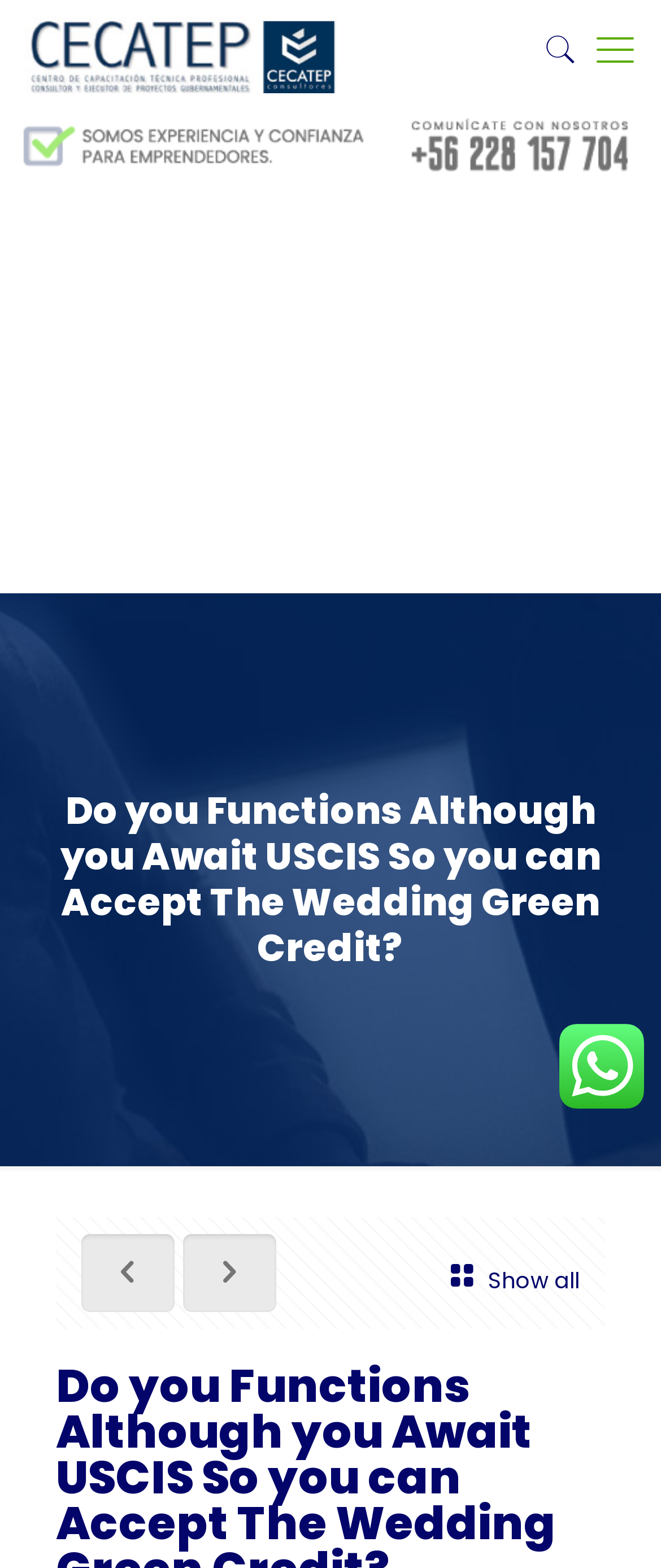Provide your answer in one word or a succinct phrase for the question: 
How many social media links are there?

3